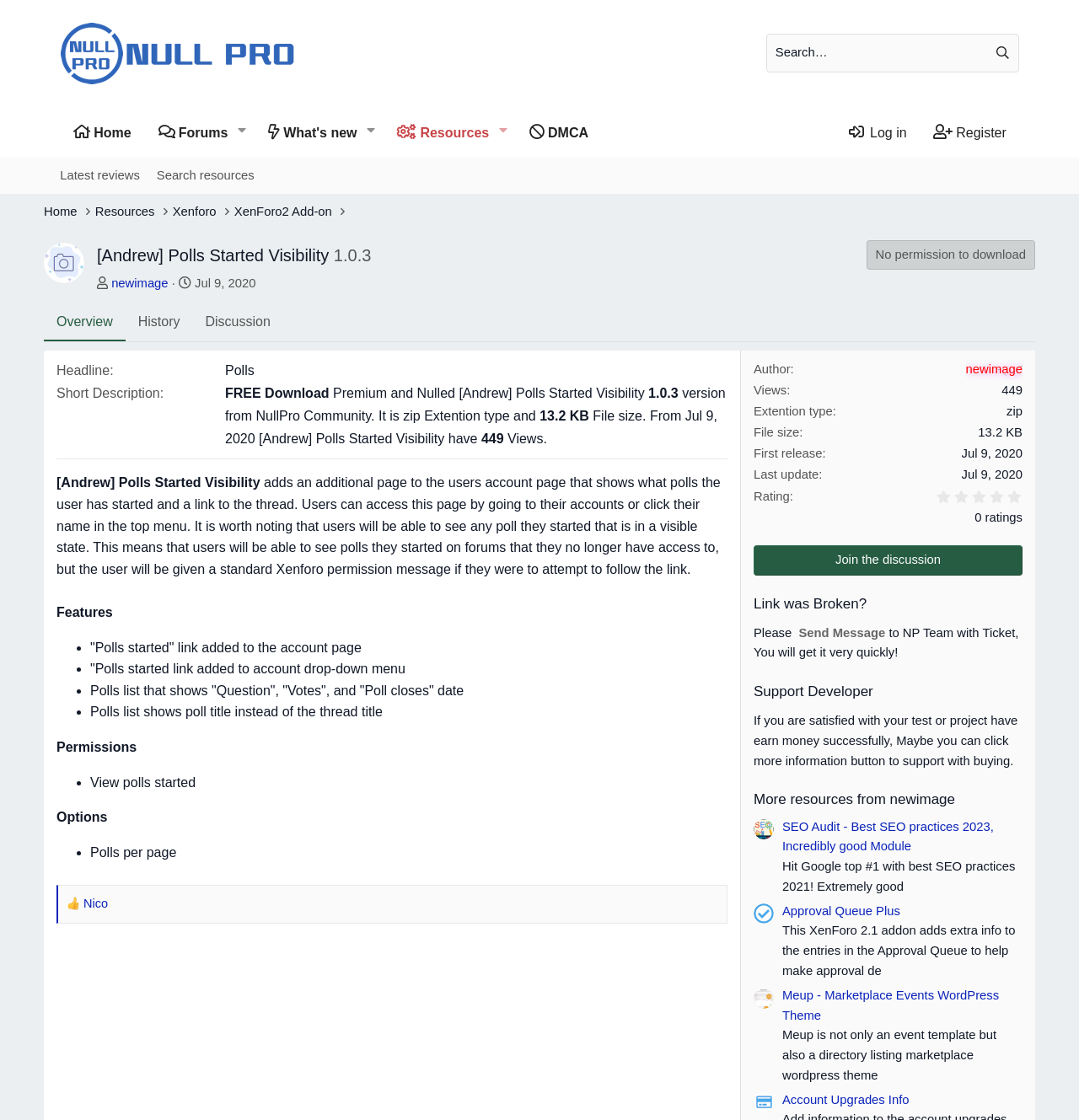Please find and report the bounding box coordinates of the element to click in order to perform the following action: "Search for resources". The coordinates should be expressed as four float numbers between 0 and 1, in the format [left, top, right, bottom].

[0.71, 0.03, 0.944, 0.065]